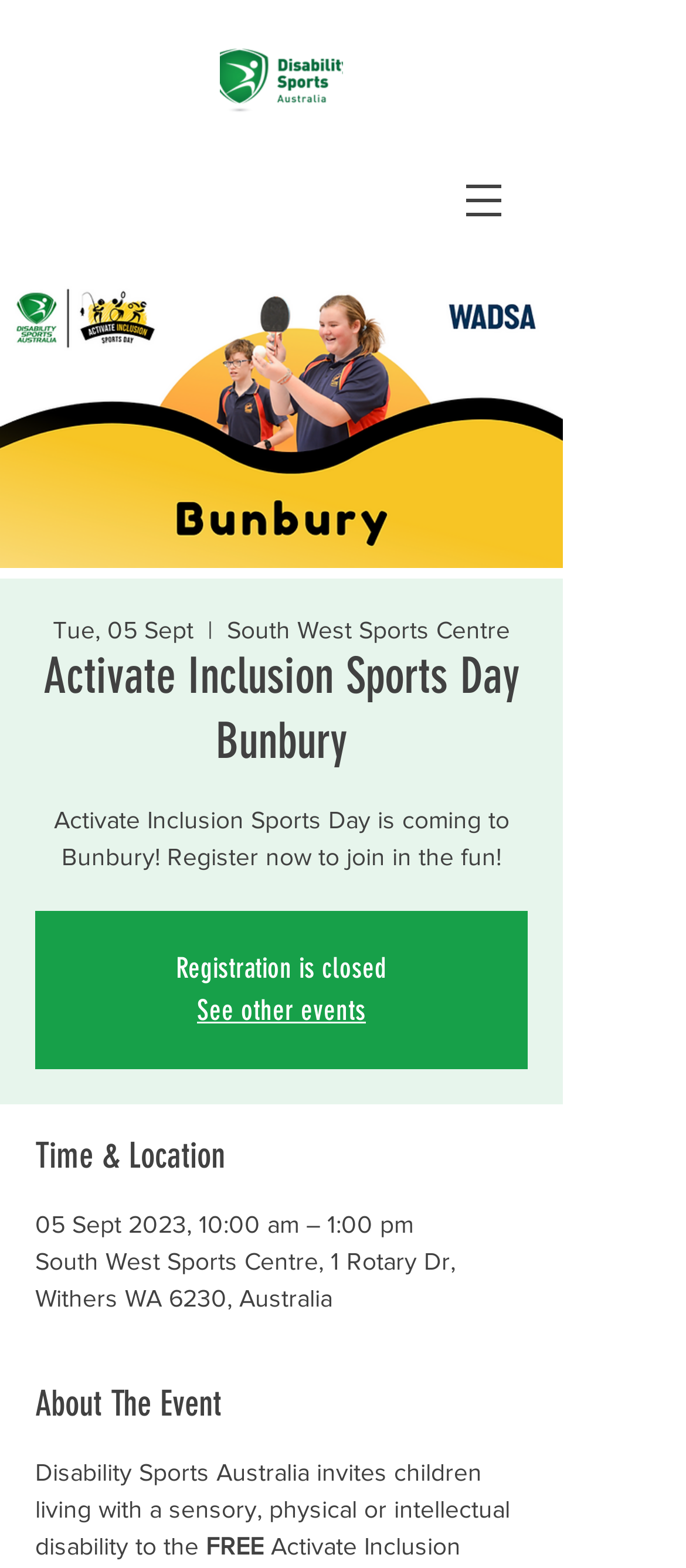Analyze the image and give a detailed response to the question:
What is the purpose of the Activate Inclusion Sports Day event?

I found the answer by looking at the 'About The Event' section, where it says 'Disability Sports Australia invites children living with a sensory, physical or intellectual disability to the...'.